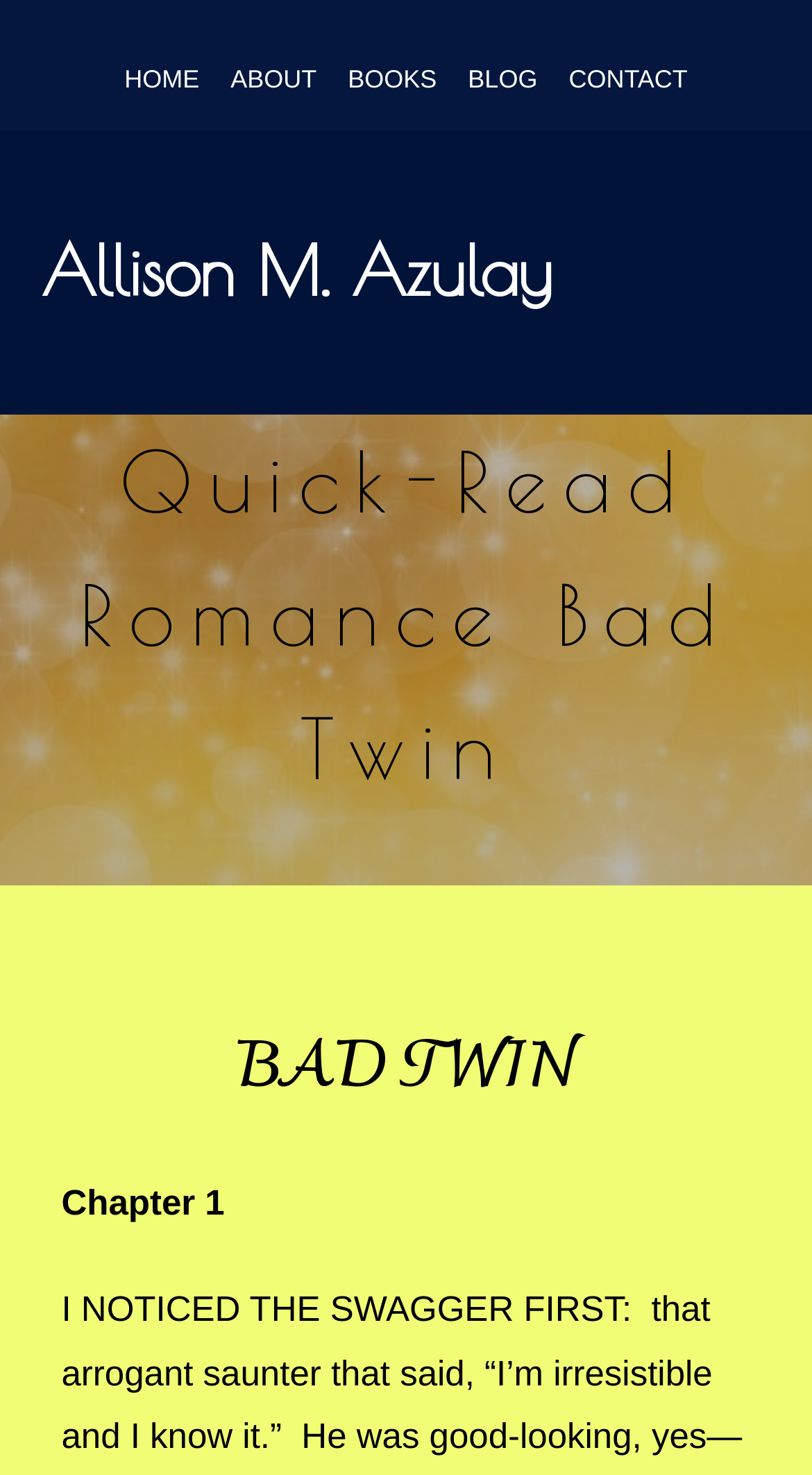How many columns are in the main content area?
Refer to the screenshot and respond with a concise word or phrase.

1